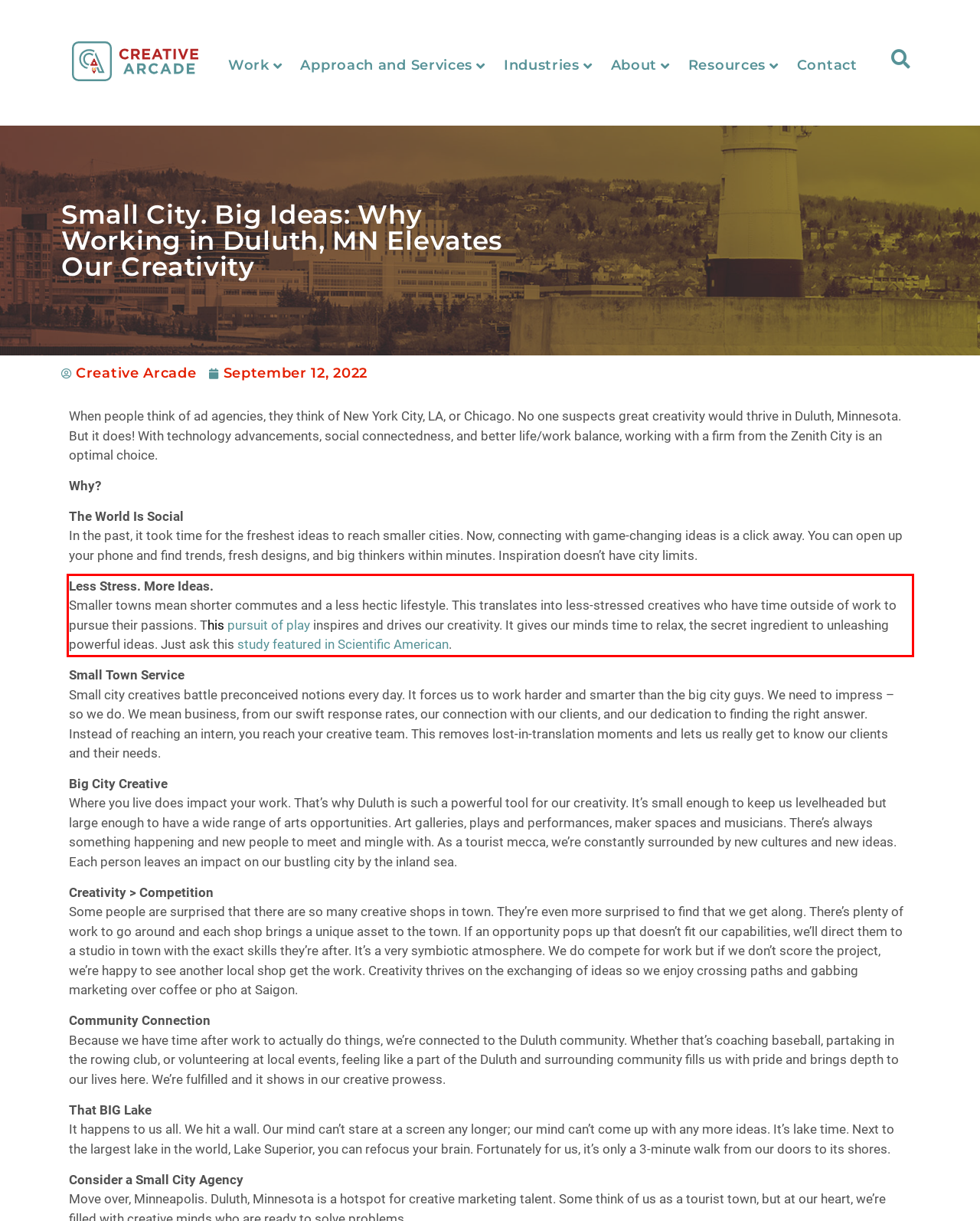You are provided with a webpage screenshot that includes a red rectangle bounding box. Extract the text content from within the bounding box using OCR.

Less Stress. More Ideas. Smaller towns mean shorter commutes and a less hectic lifestyle. This translates into less-stressed creatives who have time outside of work to pursue their passions. This pursuit of play inspires and drives our creativity. It gives our minds time to relax, the secret ingredient to unleashing powerful ideas. Just ask this study featured in Scientific American.